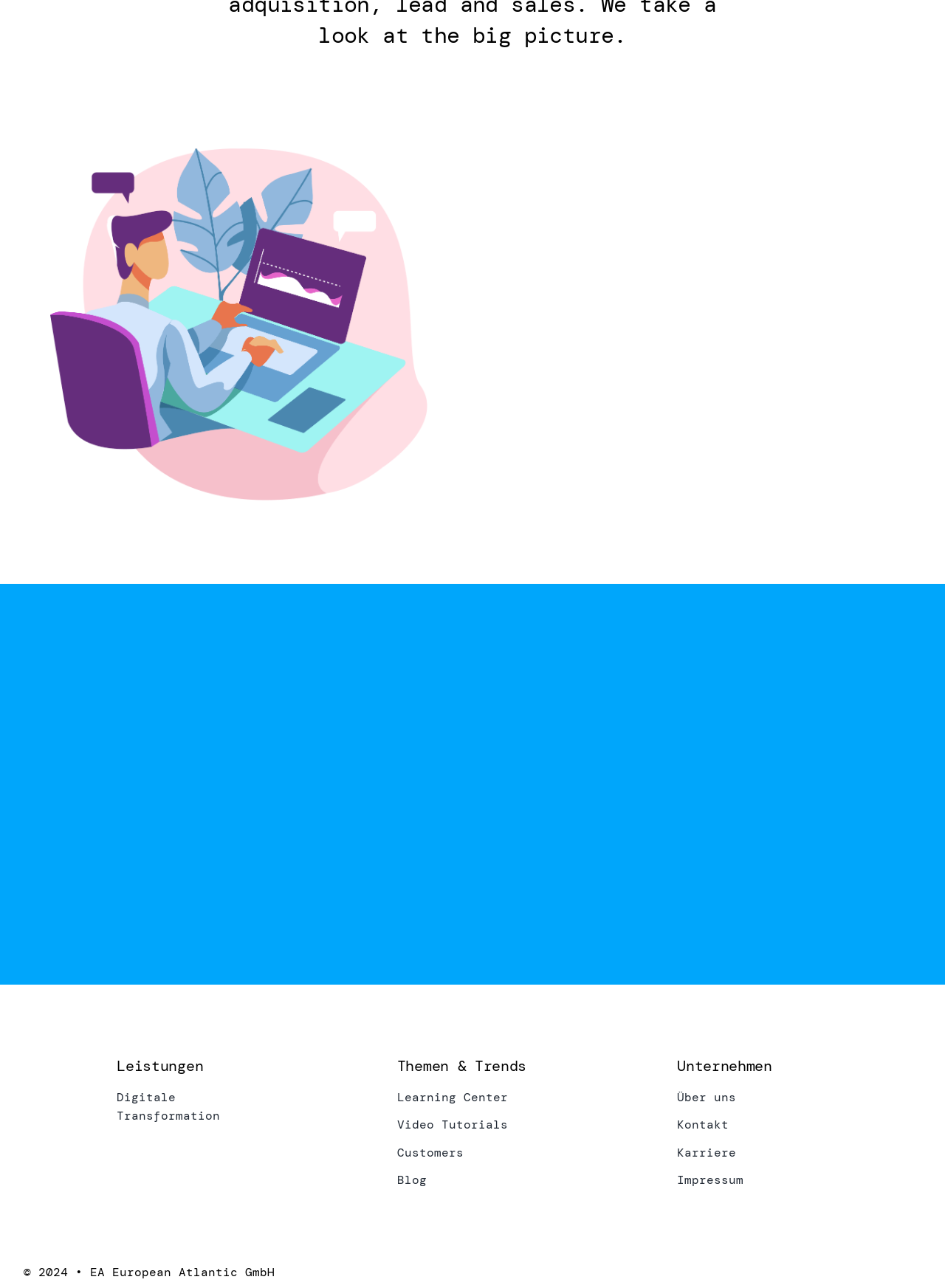Using details from the image, please answer the following question comprehensively:
What is the first link in the 'Leistungen' section?

The first link in the 'Leistungen' section is 'Digitale Transformation', which is located at the top of the section with a bounding box coordinate of [0.124, 0.844, 0.283, 0.874].